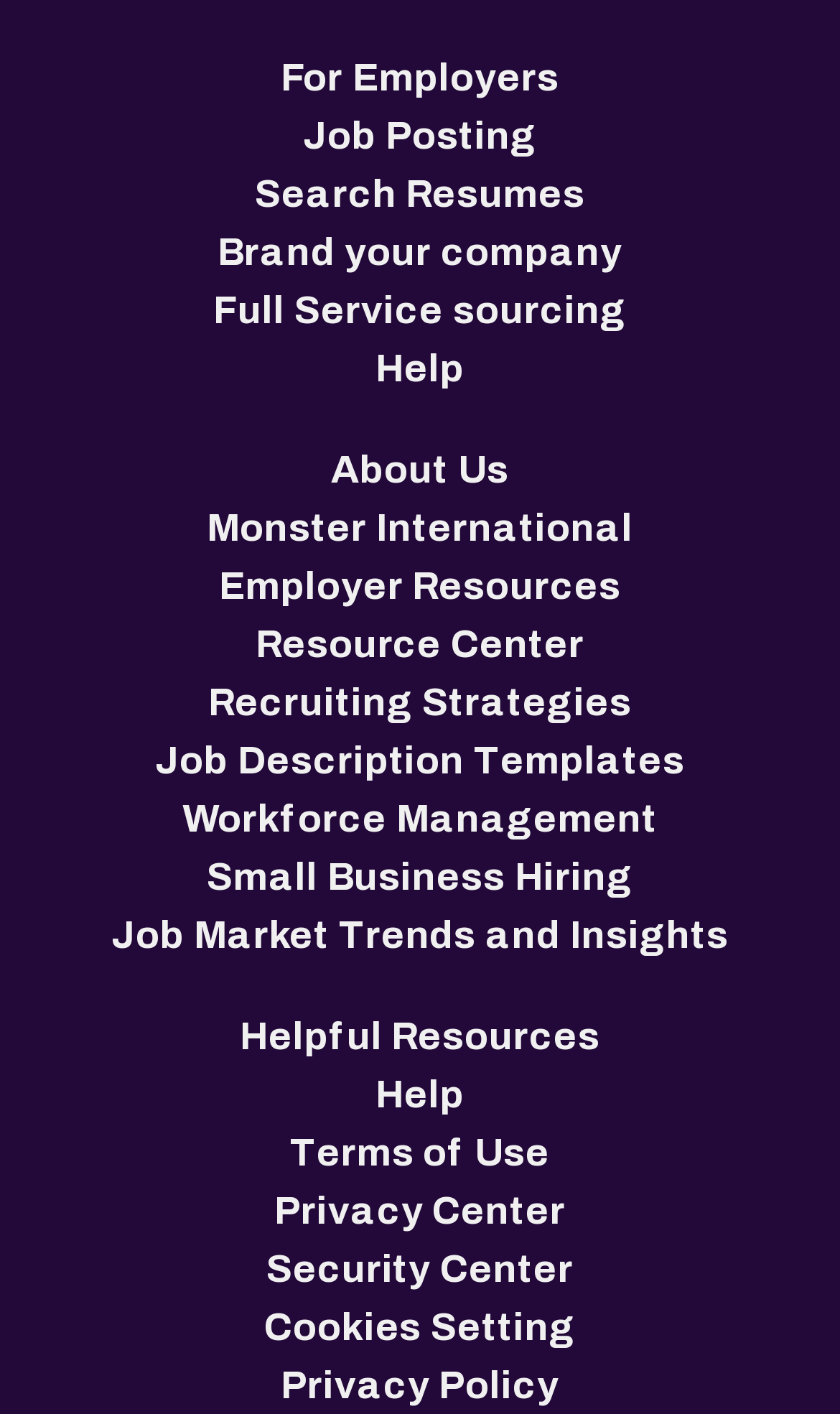Please determine the bounding box coordinates of the element to click on in order to accomplish the following task: "Visit the resource center". Ensure the coordinates are four float numbers ranging from 0 to 1, i.e., [left, top, right, bottom].

[0.304, 0.435, 0.696, 0.476]